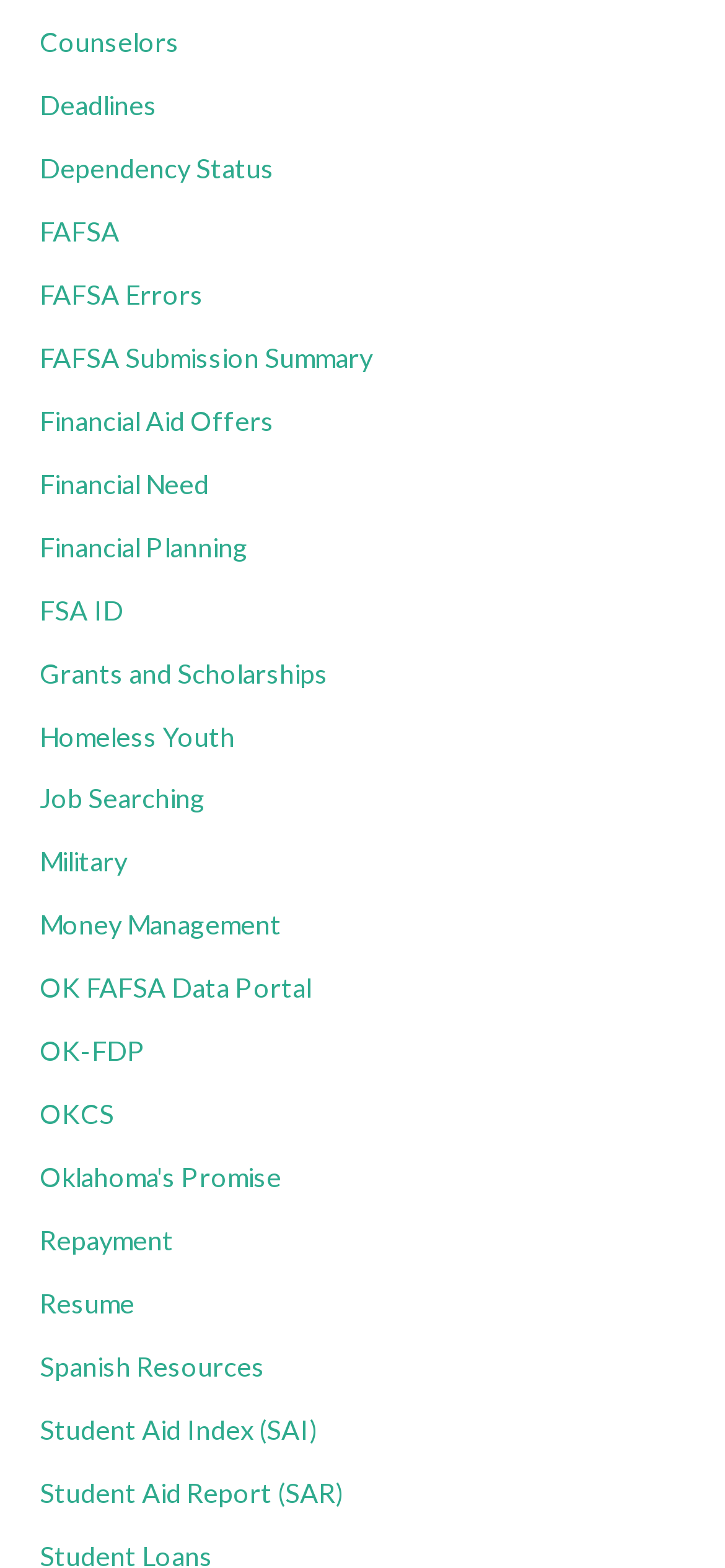Provide a single word or phrase to answer the given question: 
How many links are available on this webpage?

30